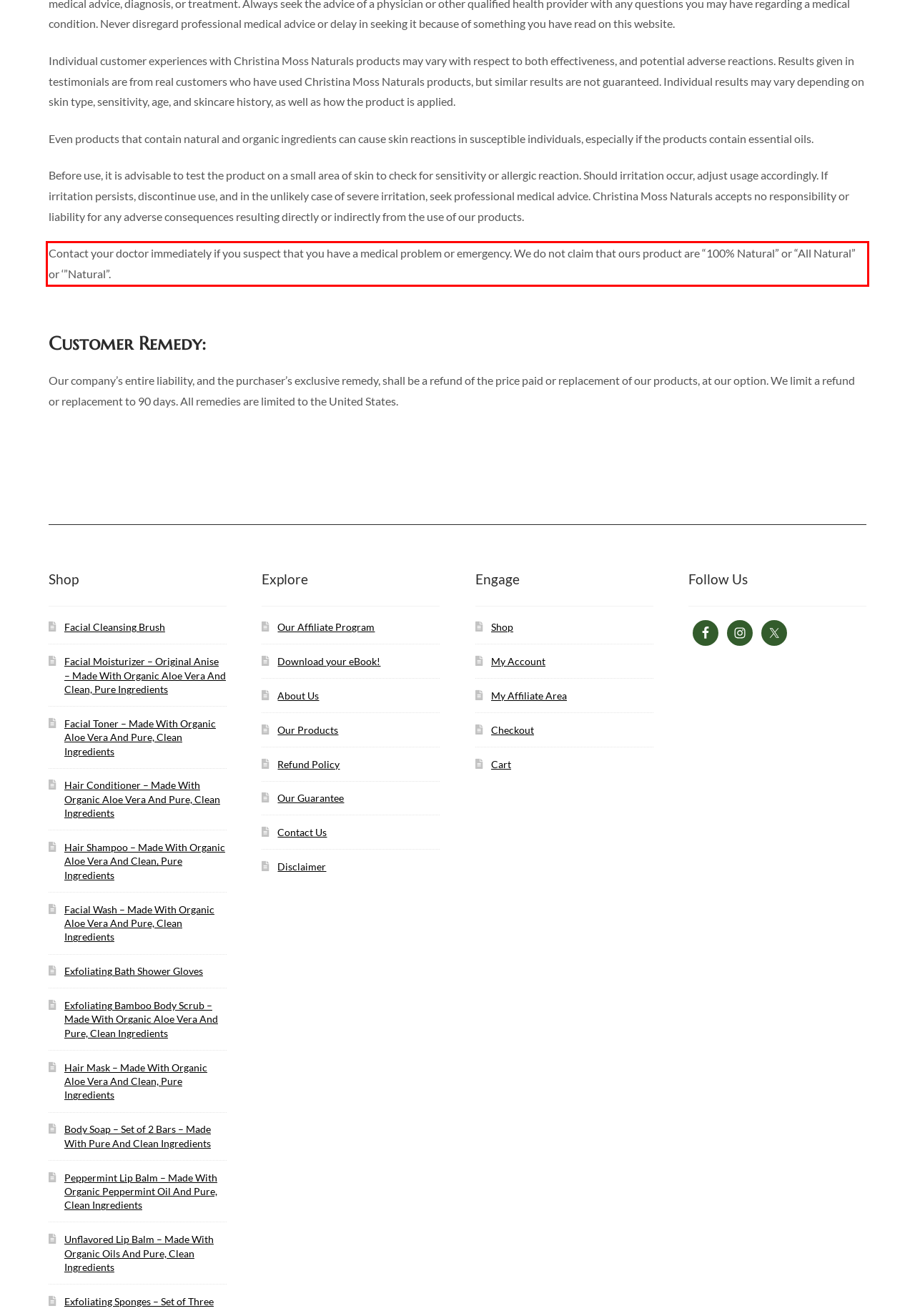Please look at the webpage screenshot and extract the text enclosed by the red bounding box.

Contact your doctor immediately if you suspect that you have a medical problem or emergency. We do not claim that ours product are “100% Natural” or “All Natural” or ‘”Natural”.